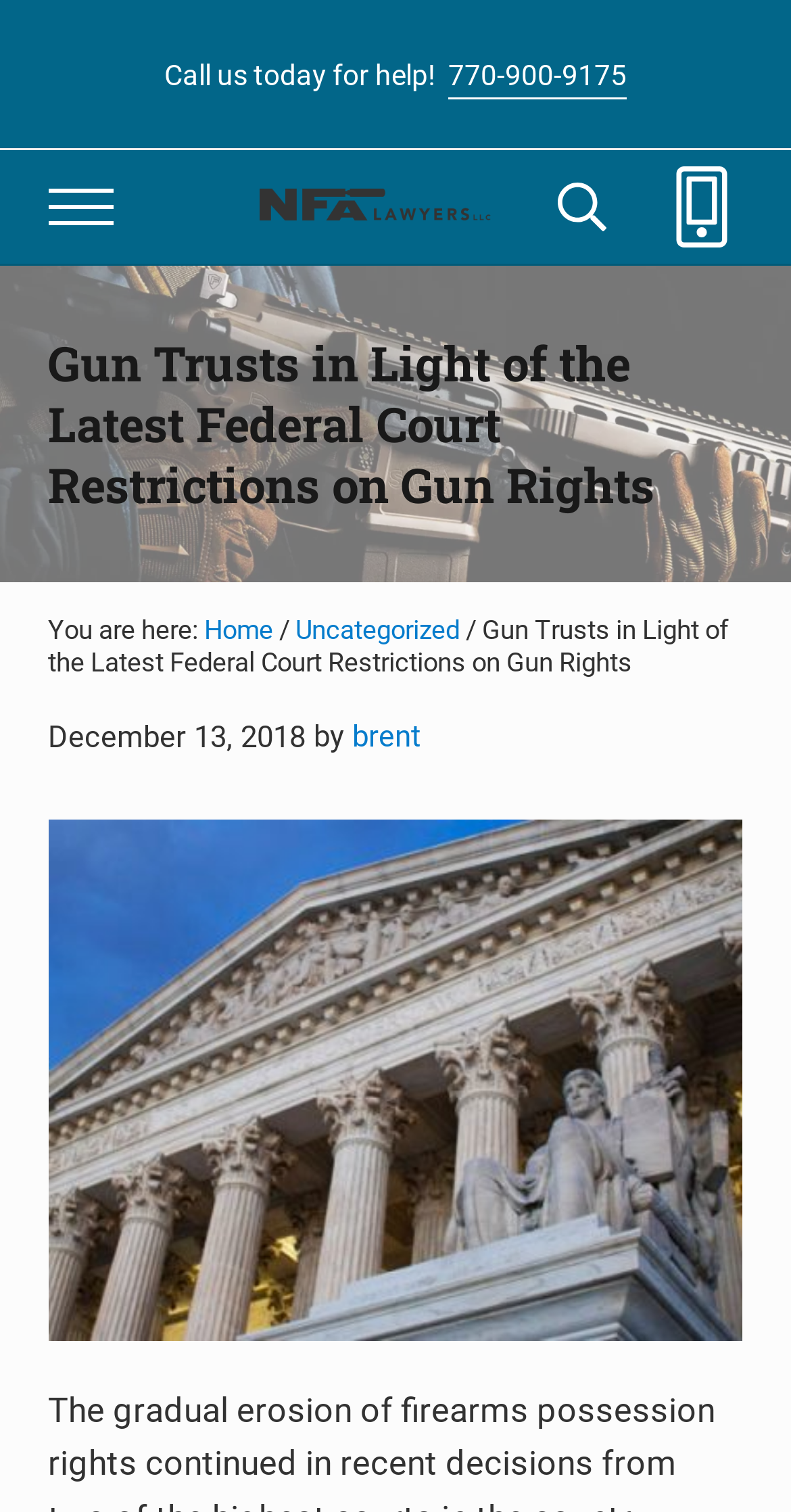Use a single word or phrase to answer the question:
What is the date of the article?

December 13, 2018